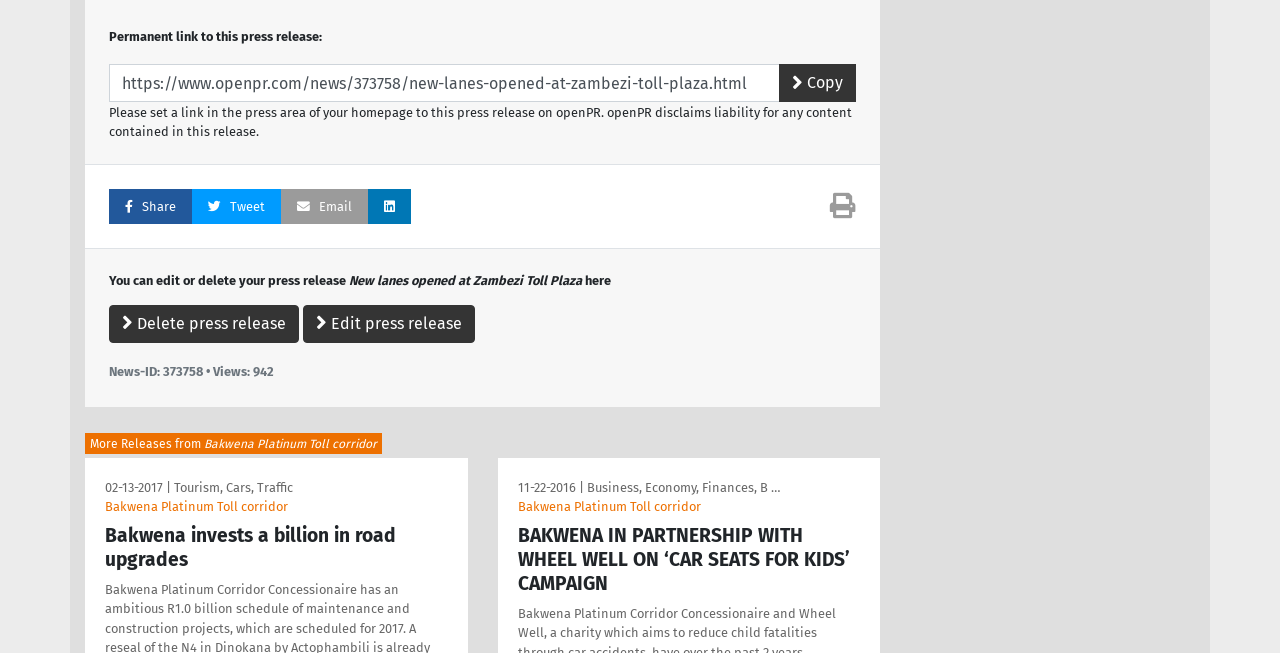Determine the bounding box coordinates of the clickable element to complete this instruction: "Delete this press release". Provide the coordinates in the format of four float numbers between 0 and 1, [left, top, right, bottom].

[0.085, 0.467, 0.234, 0.525]